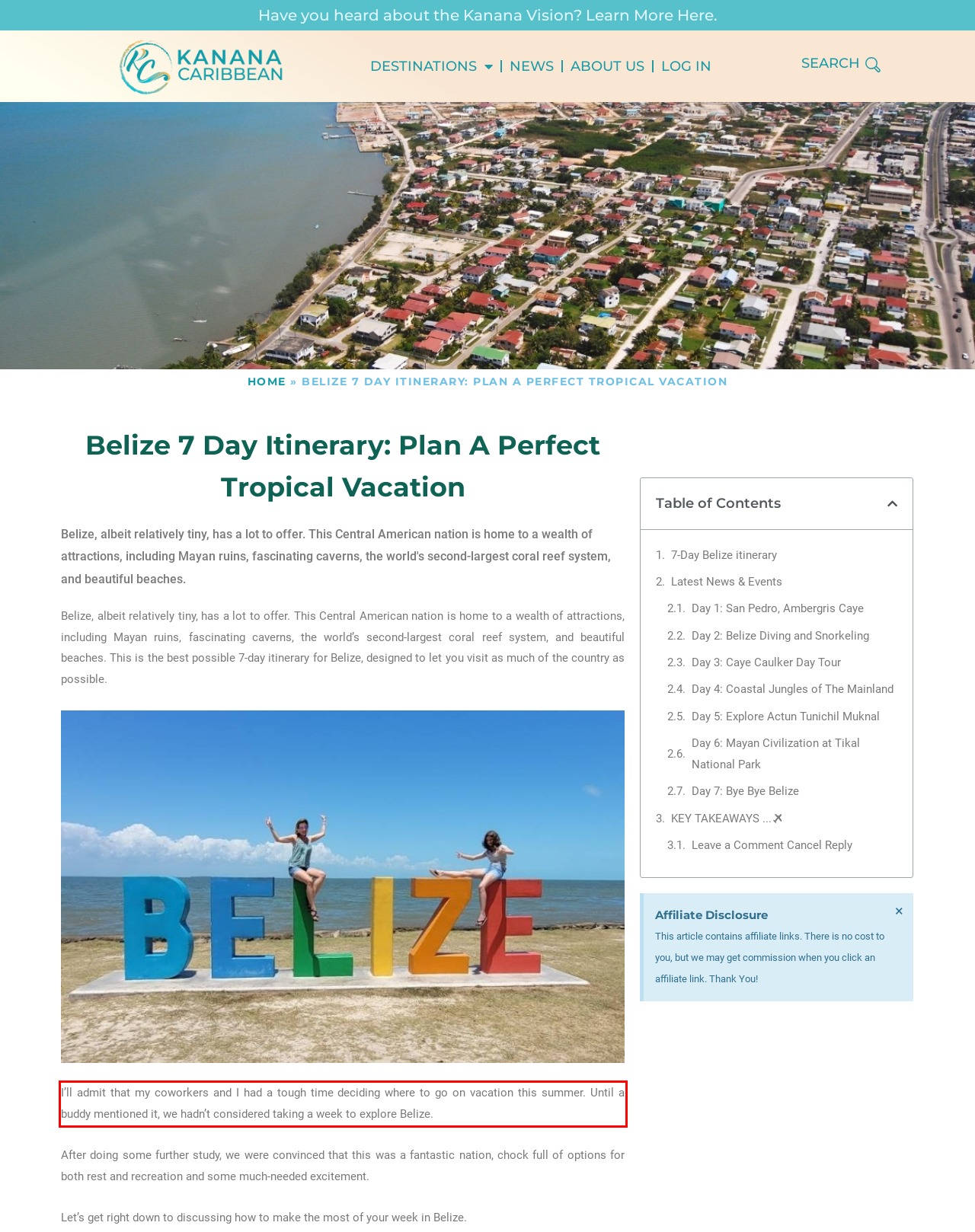Inspect the webpage screenshot that has a red bounding box and use OCR technology to read and display the text inside the red bounding box.

I’ll admit that my coworkers and I had a tough time deciding where to go on vacation this summer. Until a buddy mentioned it, we hadn’t considered taking a week to explore Belize.